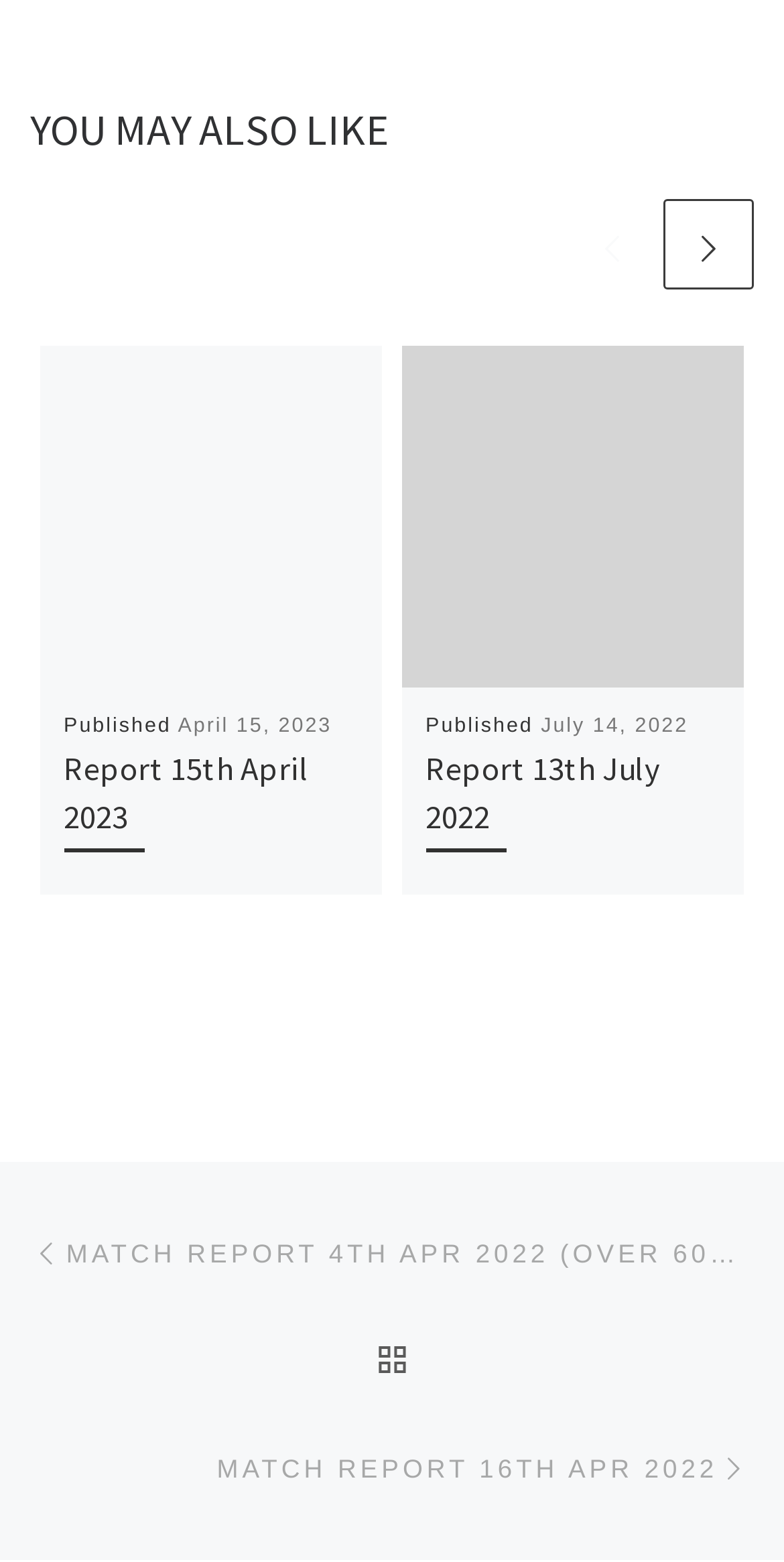Identify the coordinates of the bounding box for the element that must be clicked to accomplish the instruction: "View report 15th April 2023".

[0.081, 0.478, 0.394, 0.535]